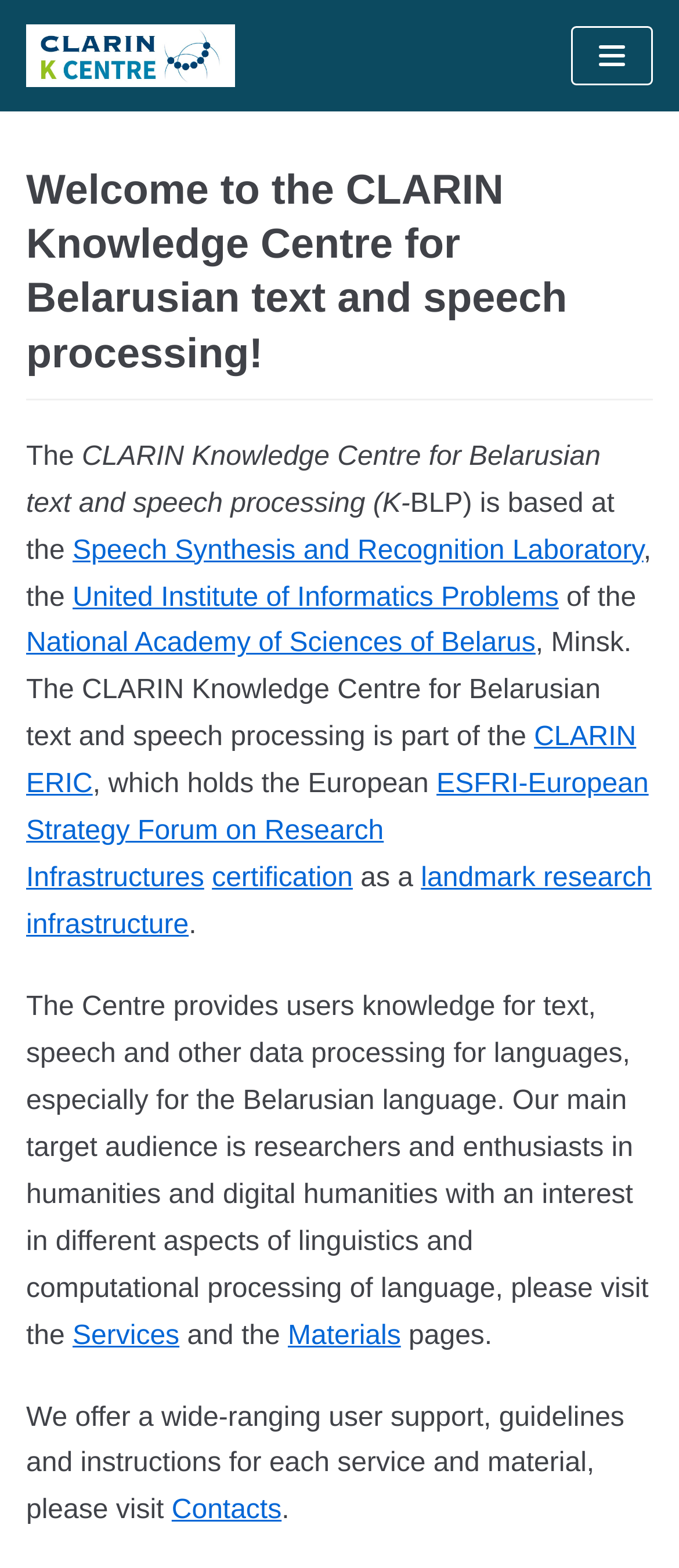Using the element description: "Contacts", determine the bounding box coordinates for the specified UI element. The coordinates should be four float numbers between 0 and 1, [left, top, right, bottom].

[0.253, 0.954, 0.415, 0.973]